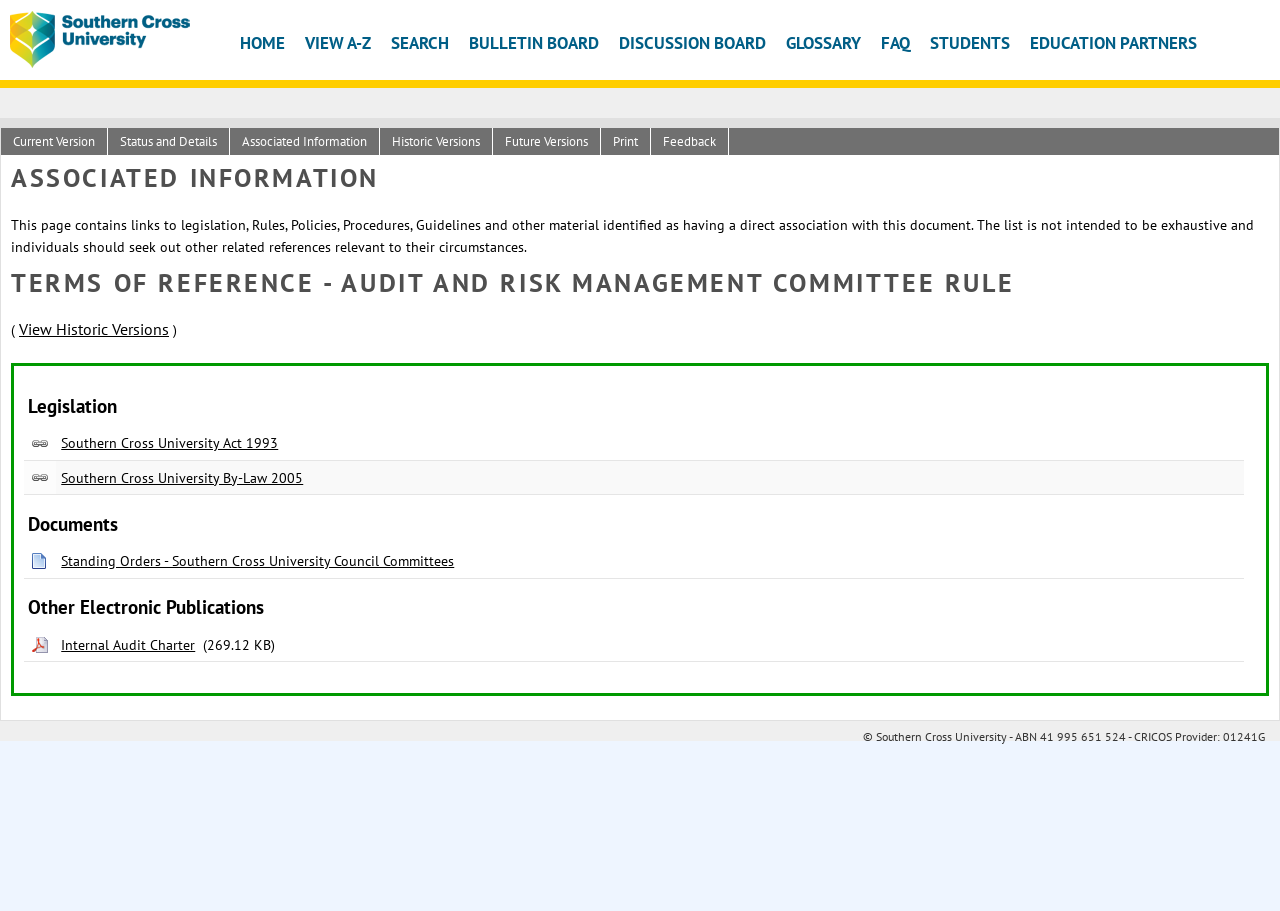Please determine the bounding box coordinates for the element with the description: "Southern Cross University Act 1993".

[0.048, 0.476, 0.217, 0.497]